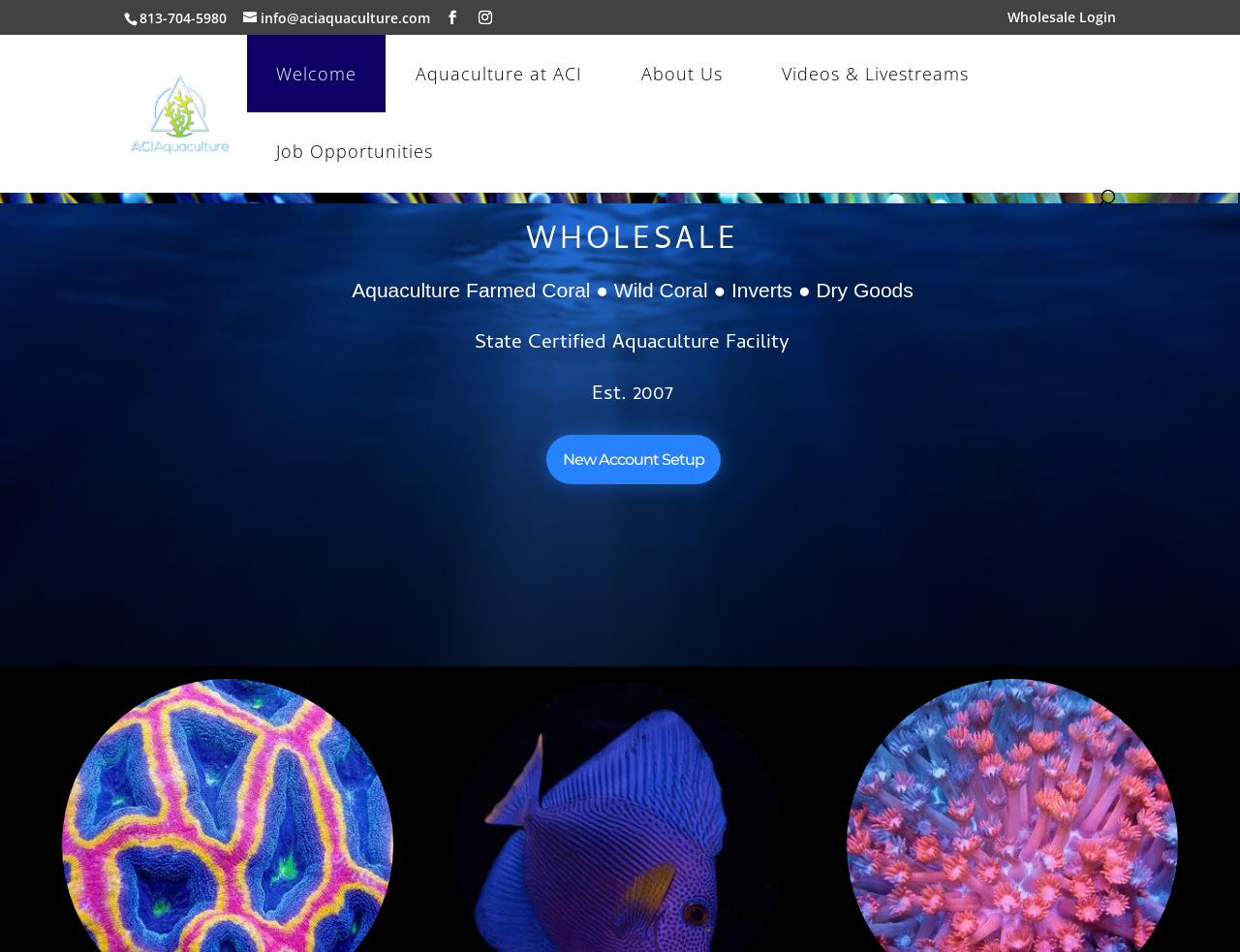Extract the bounding box coordinates for the UI element described as: "International Folk Art Market".

None